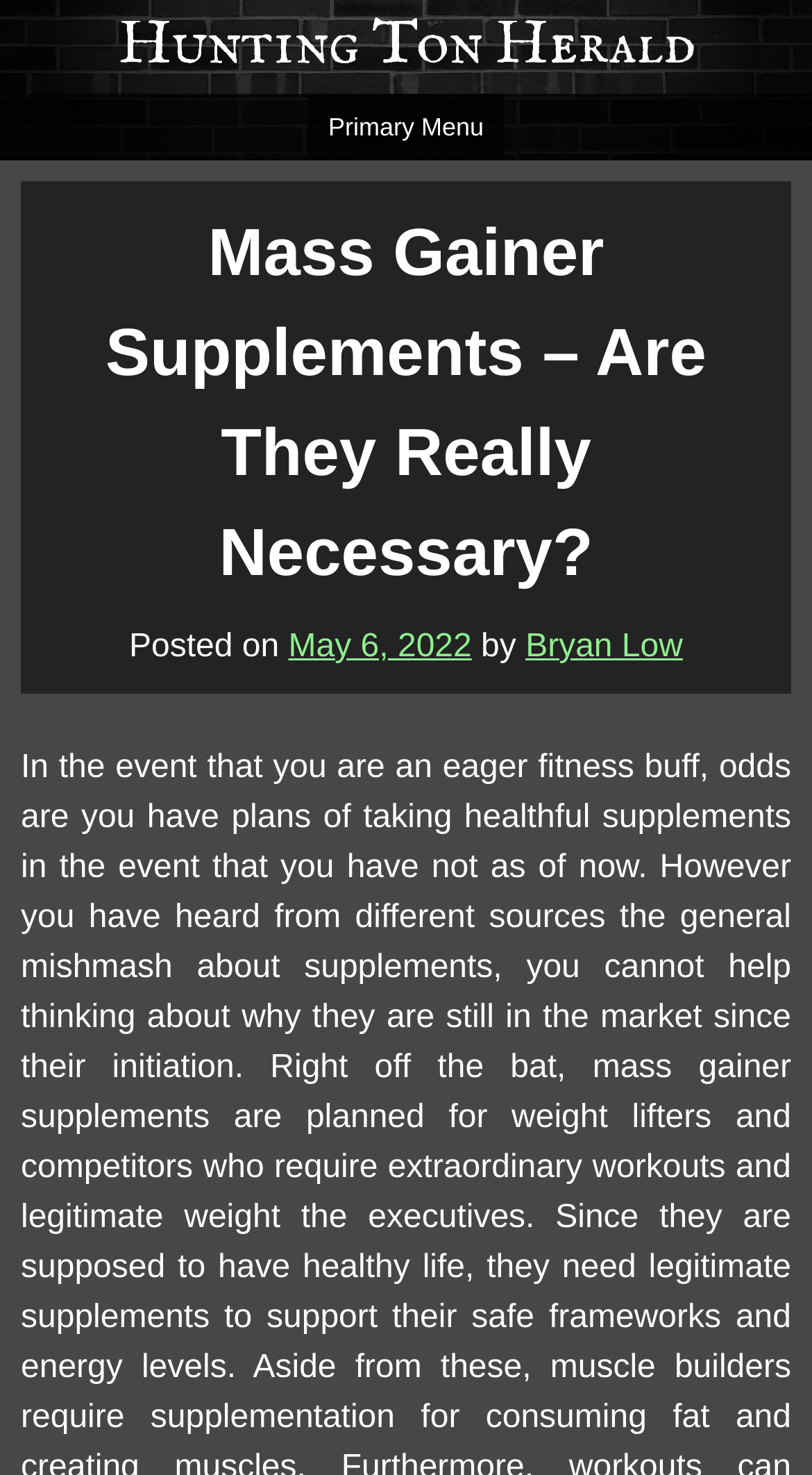Locate the bounding box of the UI element based on this description: "Primary Menu". Provide four float numbers between 0 and 1 as [left, top, right, bottom].

[0.379, 0.064, 0.621, 0.109]